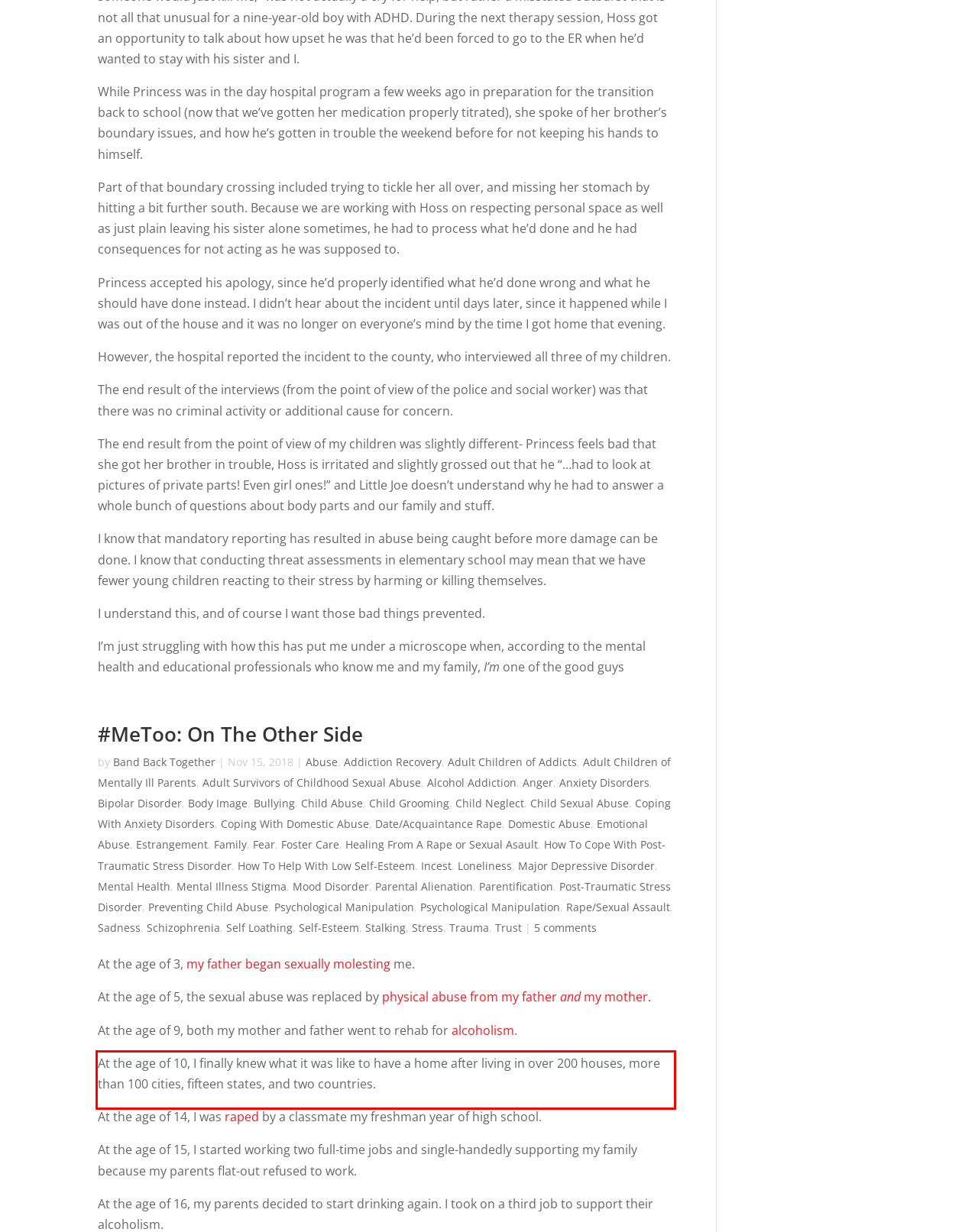By examining the provided screenshot of a webpage, recognize the text within the red bounding box and generate its text content.

At the age of 10, I finally knew what it was like to have a home after living in over 200 houses, more than 100 cities, fifteen states, and two countries.